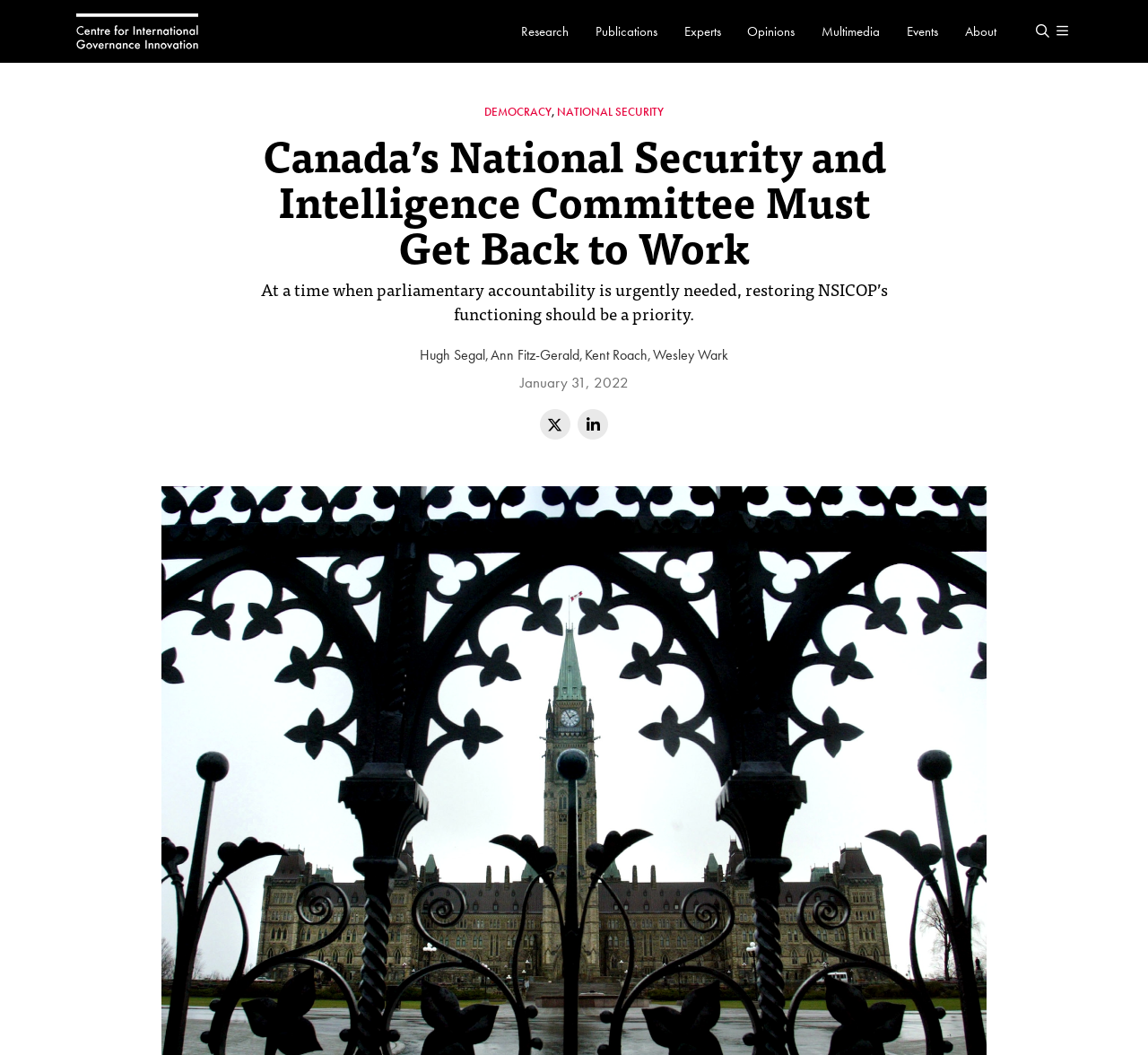Specify the bounding box coordinates of the element's area that should be clicked to execute the given instruction: "Open search". The coordinates should be four float numbers between 0 and 1, i.e., [left, top, right, bottom].

[0.899, 0.004, 0.916, 0.055]